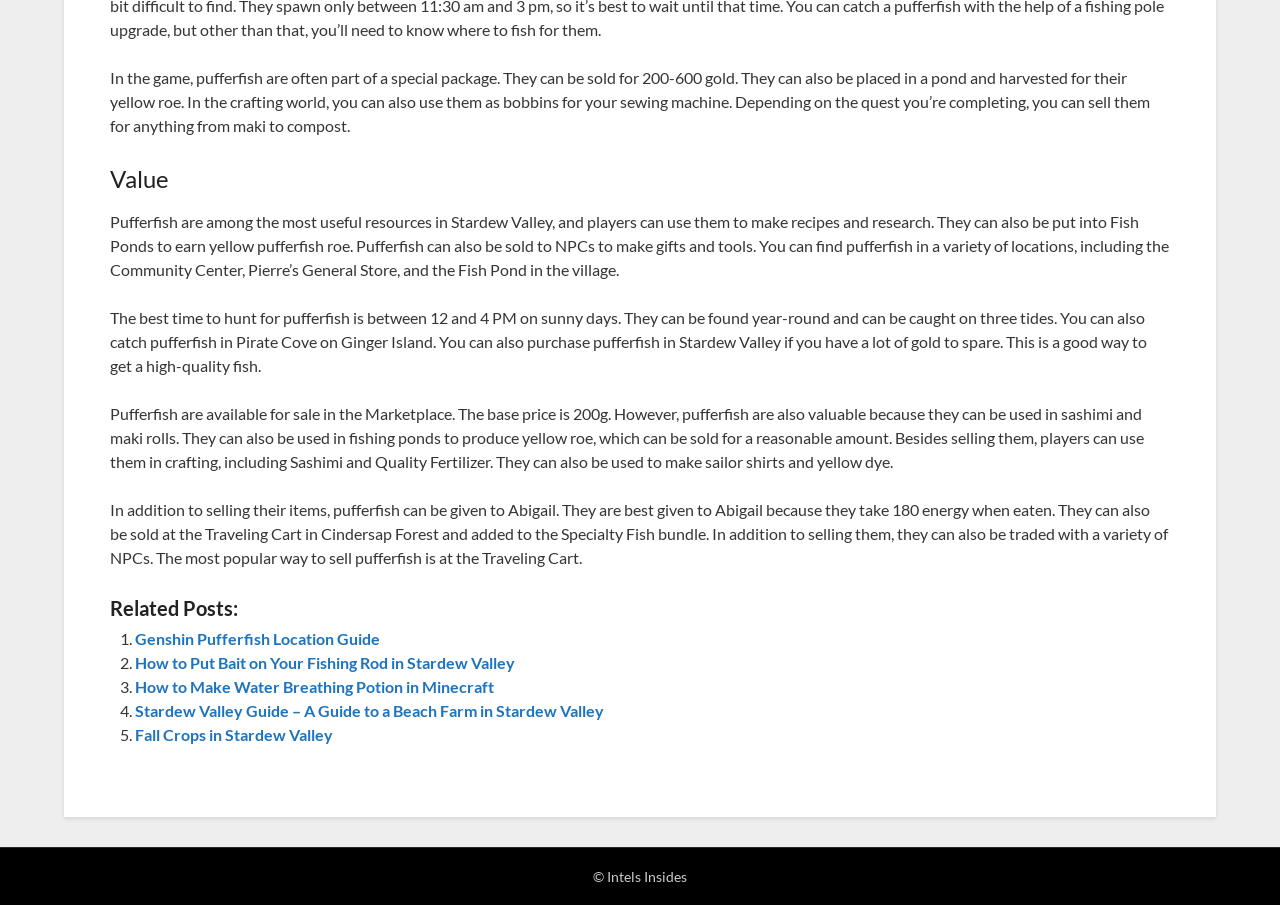Using the description "STaR Division", predict the bounding box of the relevant HTML element.

None